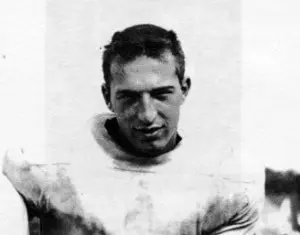What is Lou Romanelli's achievement in track and field?
Using the image, elaborate on the answer with as much detail as possible.

According to the caption, Lou Romanelli excelled in track and field, particularly in the discus throw, achieving significant accolades.